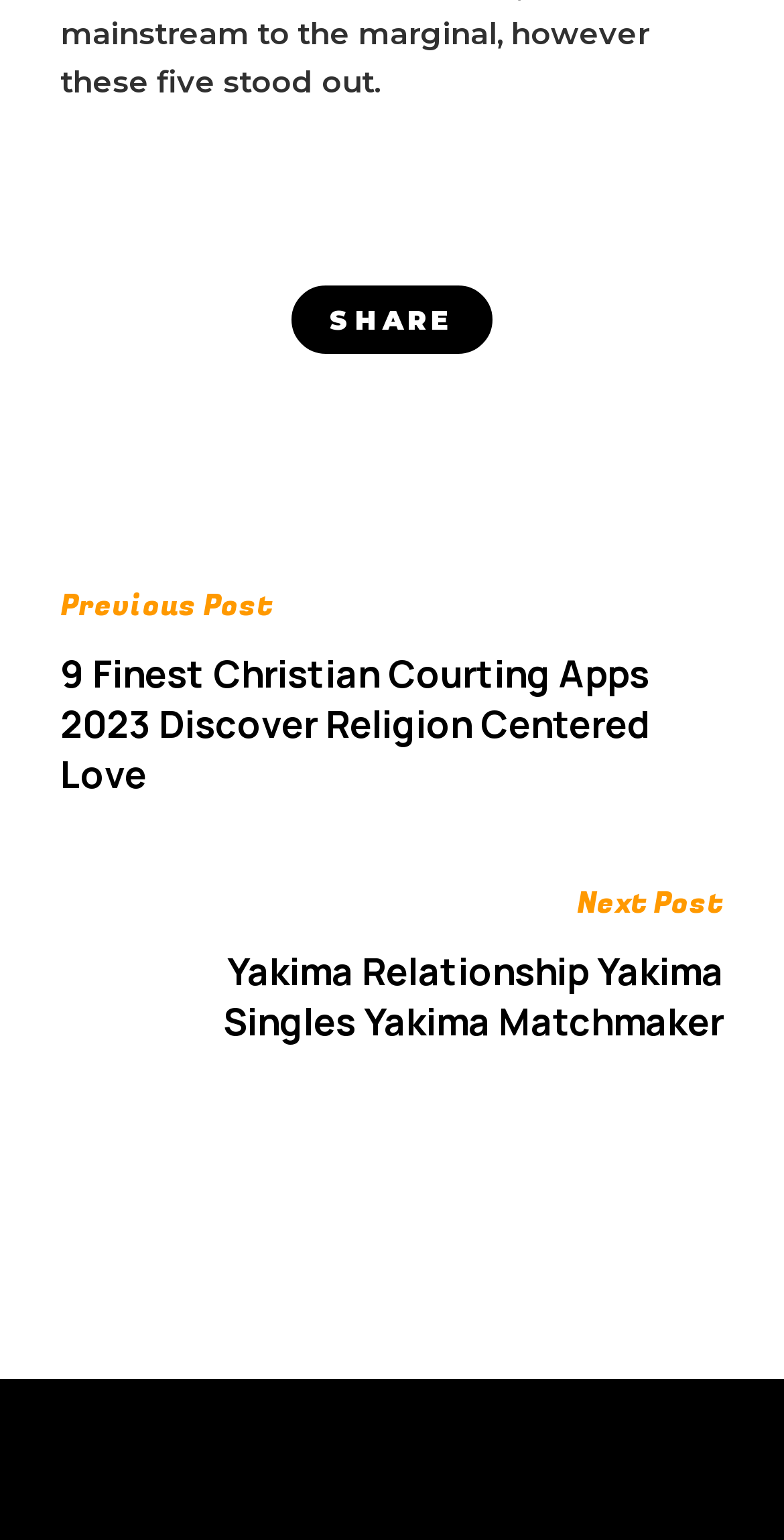How many social media platforms are available for sharing?
Examine the image and give a concise answer in one word or a short phrase.

3